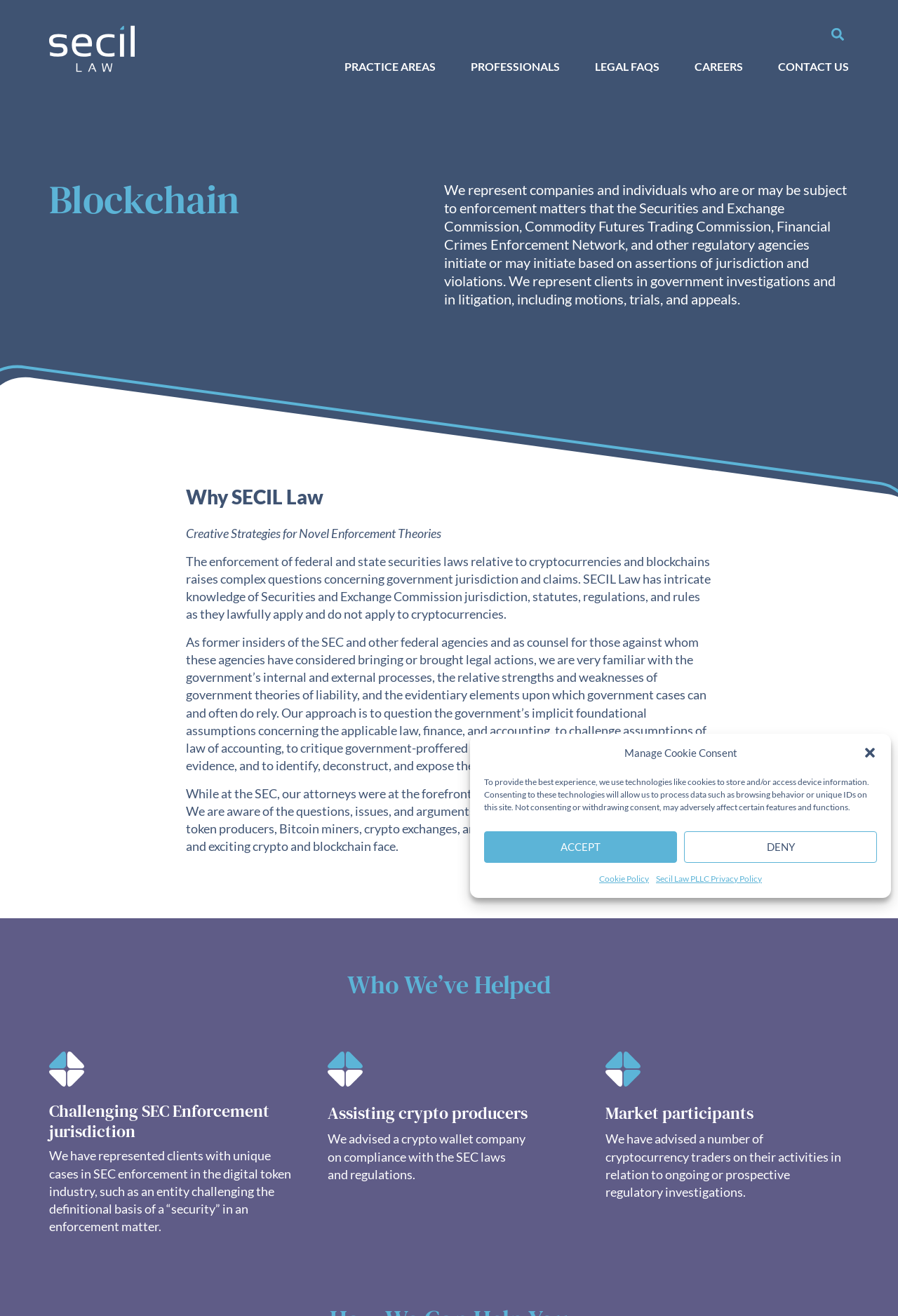Please identify the bounding box coordinates of the region to click in order to complete the given instruction: "Contact us". The coordinates should be four float numbers between 0 and 1, i.e., [left, top, right, bottom].

[0.866, 0.045, 0.945, 0.056]